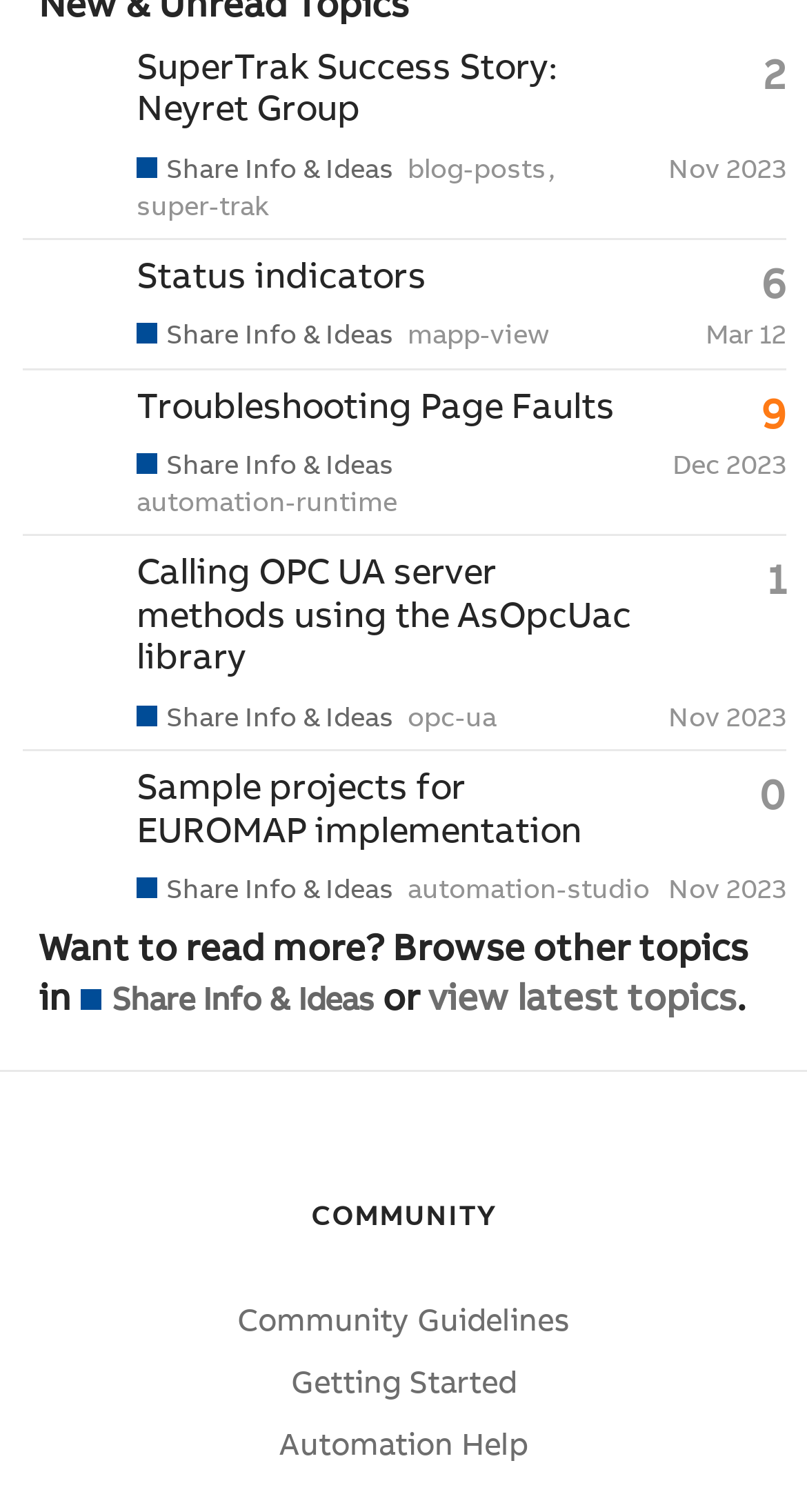Can you provide the bounding box coordinates for the element that should be clicked to implement the instruction: "Browse other topics in Share Info & Ideas"?

[0.099, 0.646, 0.464, 0.676]